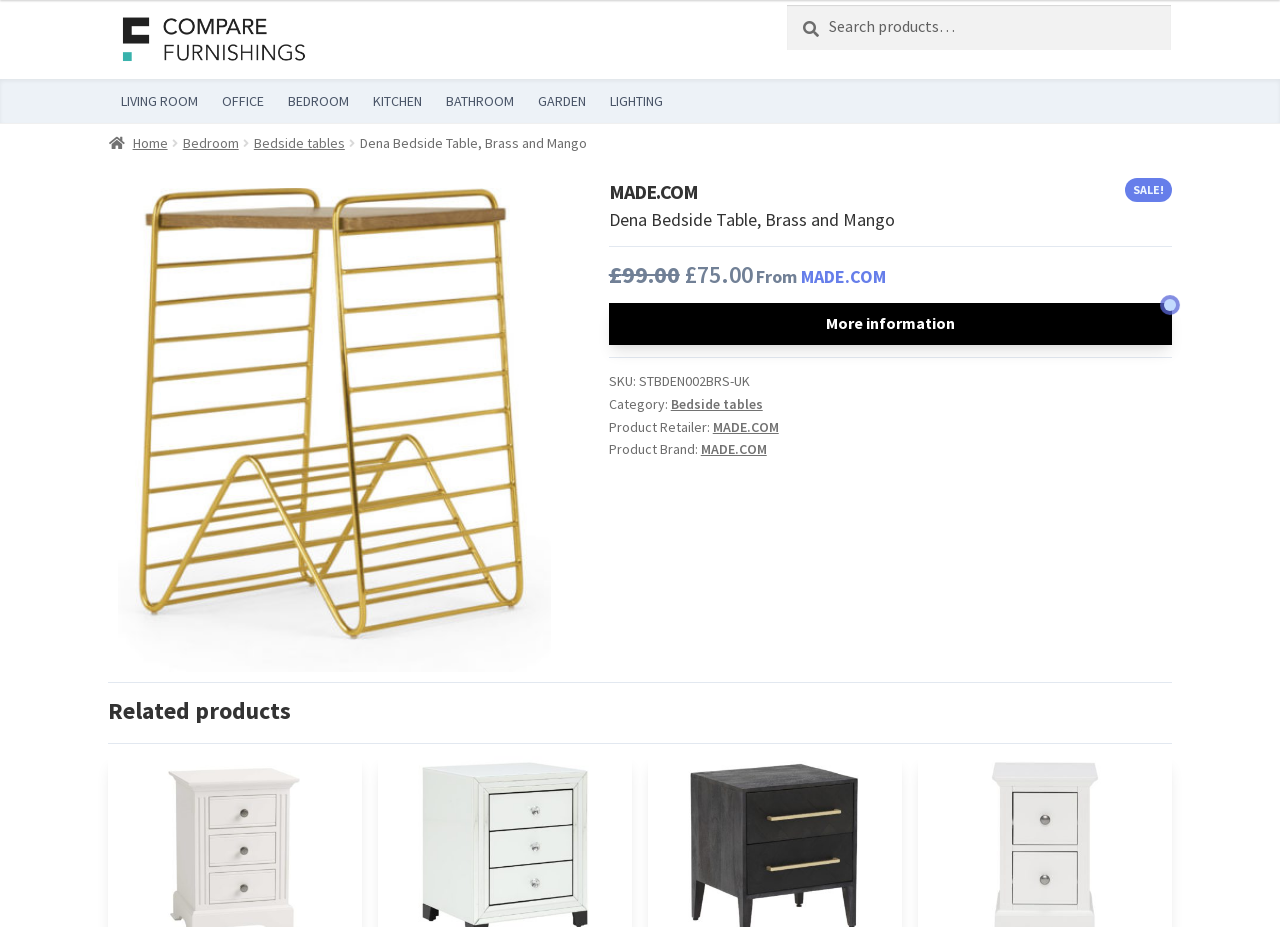Please use the details from the image to answer the following question comprehensively:
What is the price of the bedside table?

I found the answer by looking at the section where the price is displayed. It says '£75.00' next to the 'From' label, indicating that the price of the bedside table is £75.00.